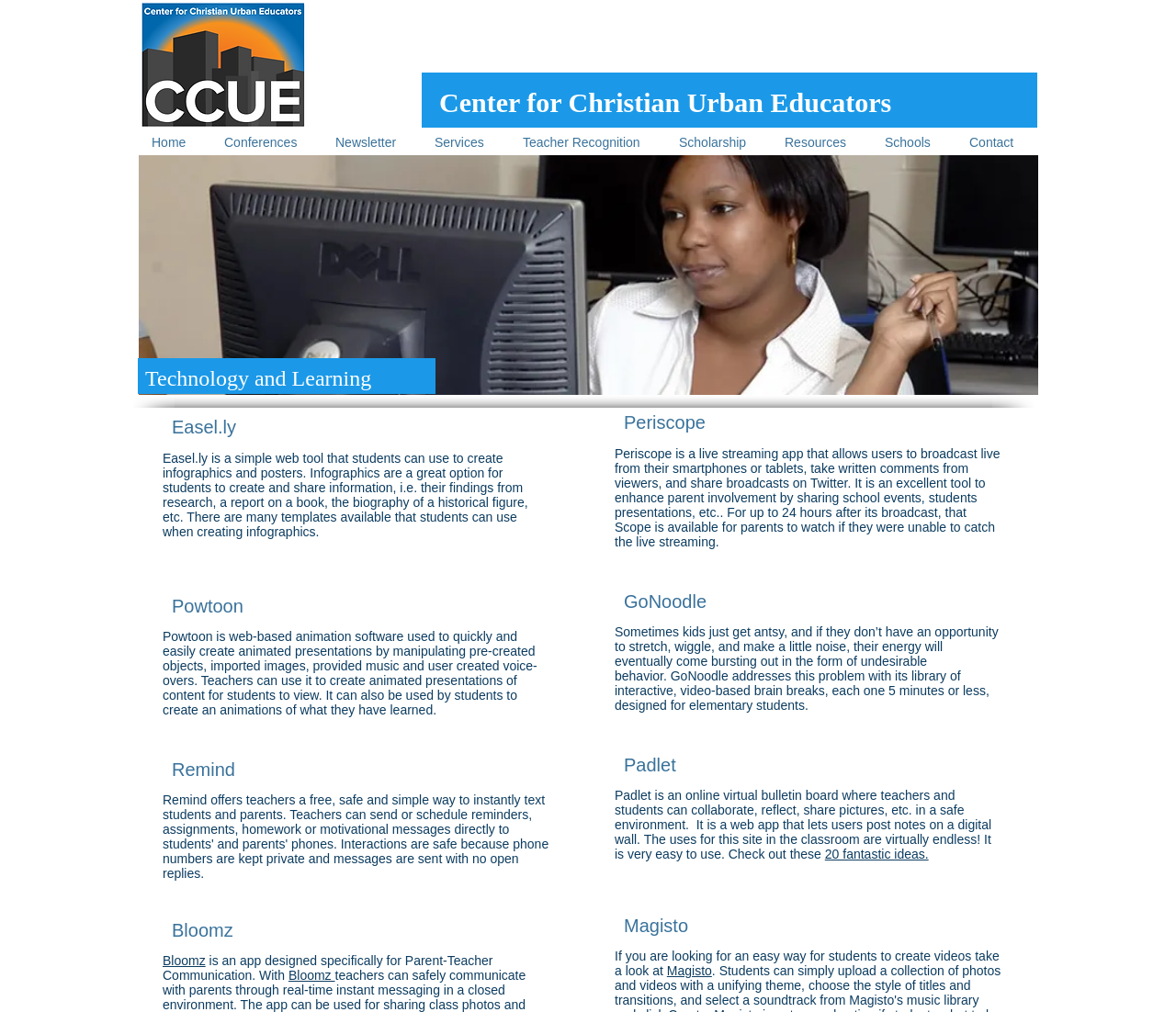Construct a thorough caption encompassing all aspects of the webpage.

The webpage is titled "Technology Grab Bag" and is affiliated with the "Center for Christian Urban Educators". At the top left corner, there is a logo of CCUE. Below the logo, there is a heading that reads "Center for Christian Urban Educators". To the right of the logo, there is a navigation menu with links to various pages, including "Home", "Conferences", "Newsletter", "Services", "Teacher Recognition", "Scholarship", "Resources", "Schools", and "Contact".

Below the navigation menu, there is a heading that reads "Technology and Learning". This section appears to be a collection of resources and tools for educators. There are links to various websites and applications, including "Easel.ly", "Powtoon", "Remind", "Periscope", "GoNoodle", "Padlet", "Bloomz", and "Magisto". Each link is accompanied by a brief description of the tool and its potential uses in the classroom.

The descriptions provide information on how these tools can be used to enhance teaching and learning, such as creating infographics, animated presentations, live streaming, and parent-teacher communication. There are also links to additional resources, such as tutorials and ideas for using these tools.

At the bottom right corner of the page, there is a site search iframe, allowing users to search the website for specific content. Overall, the webpage appears to be a resource hub for educators, providing access to various tools and resources to support teaching and learning.